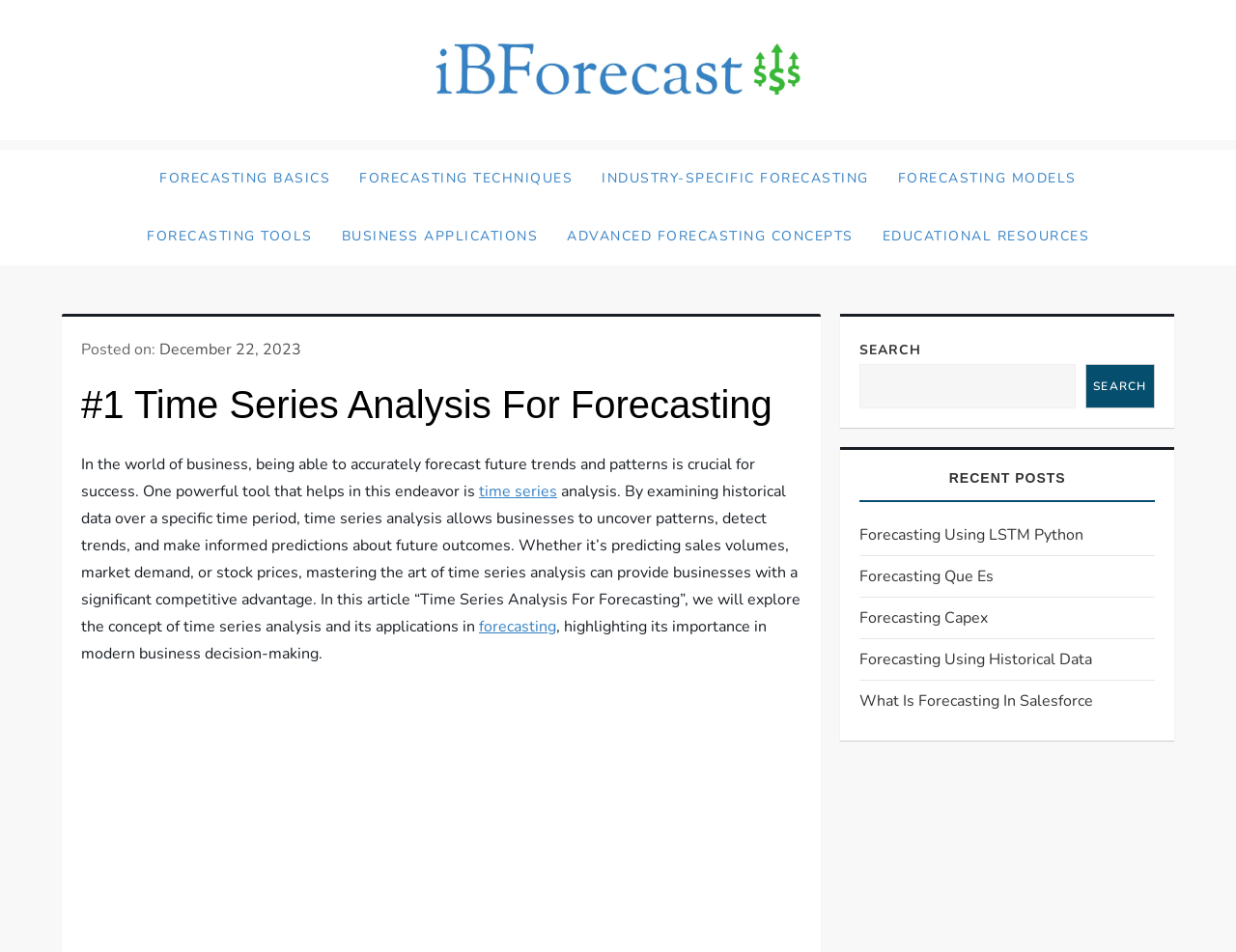Show me the bounding box coordinates of the clickable region to achieve the task as per the instruction: "Read the article about Time Series Analysis For Forecasting".

[0.066, 0.397, 0.649, 0.453]